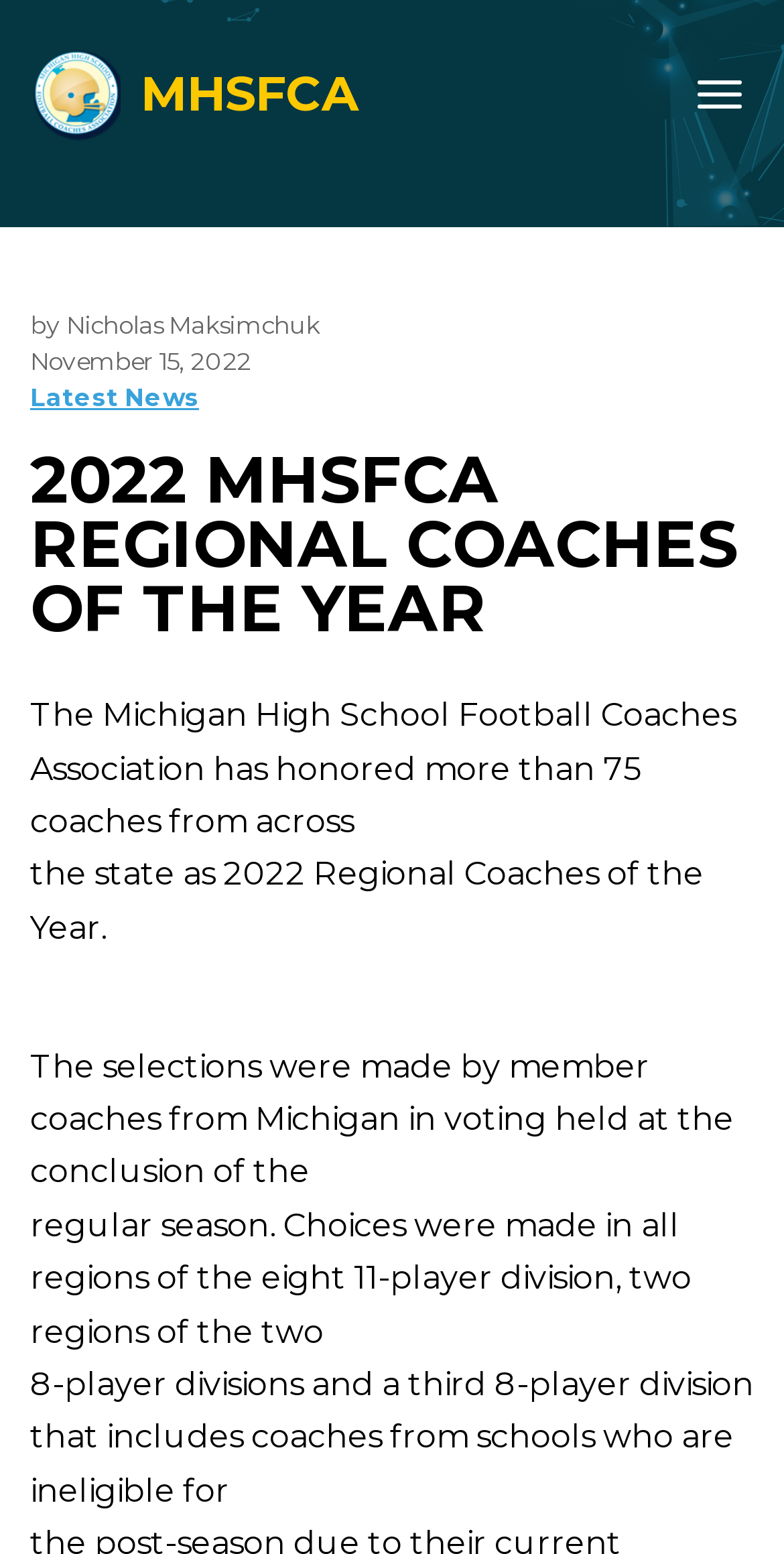Given the webpage screenshot, identify the bounding box of the UI element that matches this description: "November 15, 2022November 19, 2022".

[0.038, 0.223, 0.321, 0.242]